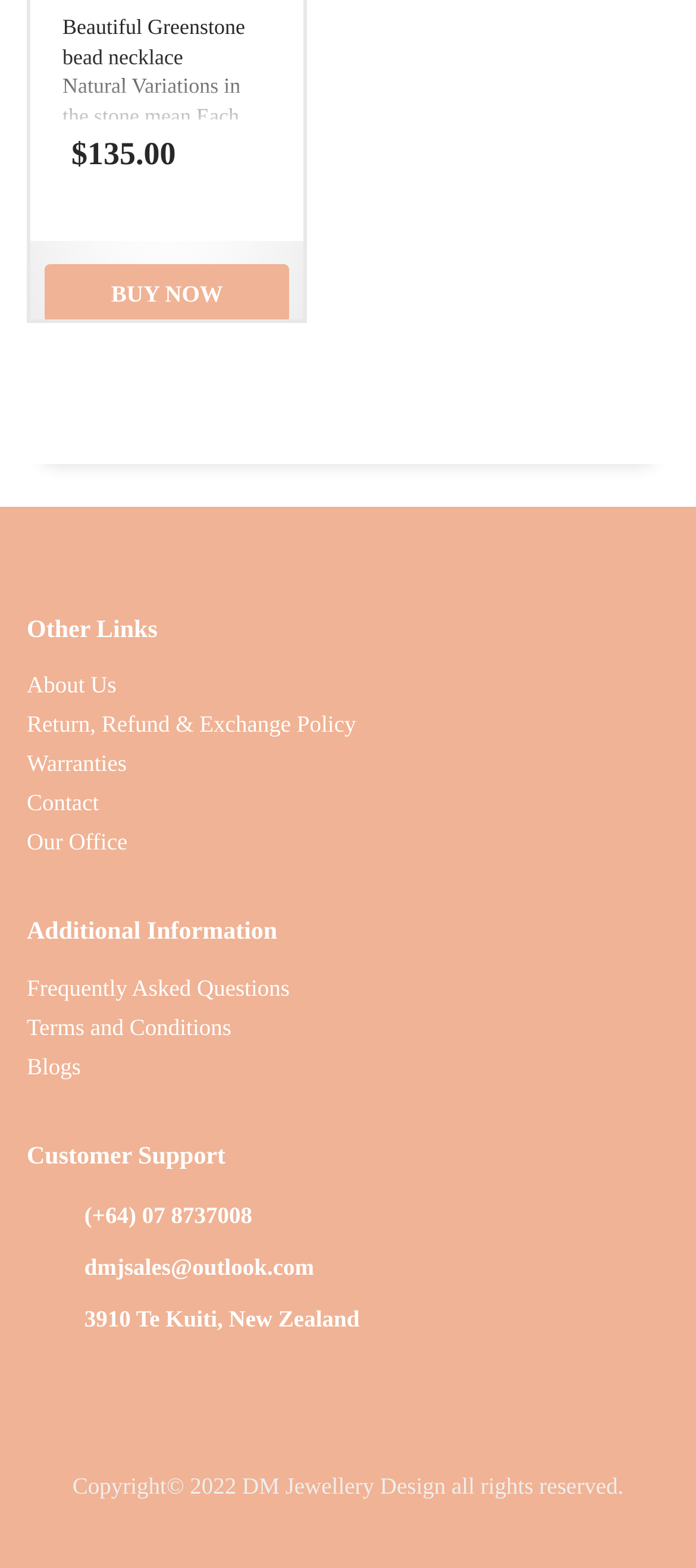Provide a single word or phrase to answer the given question: 
What is the location of the company's office?

3910 Te Kuiti, New Zealand